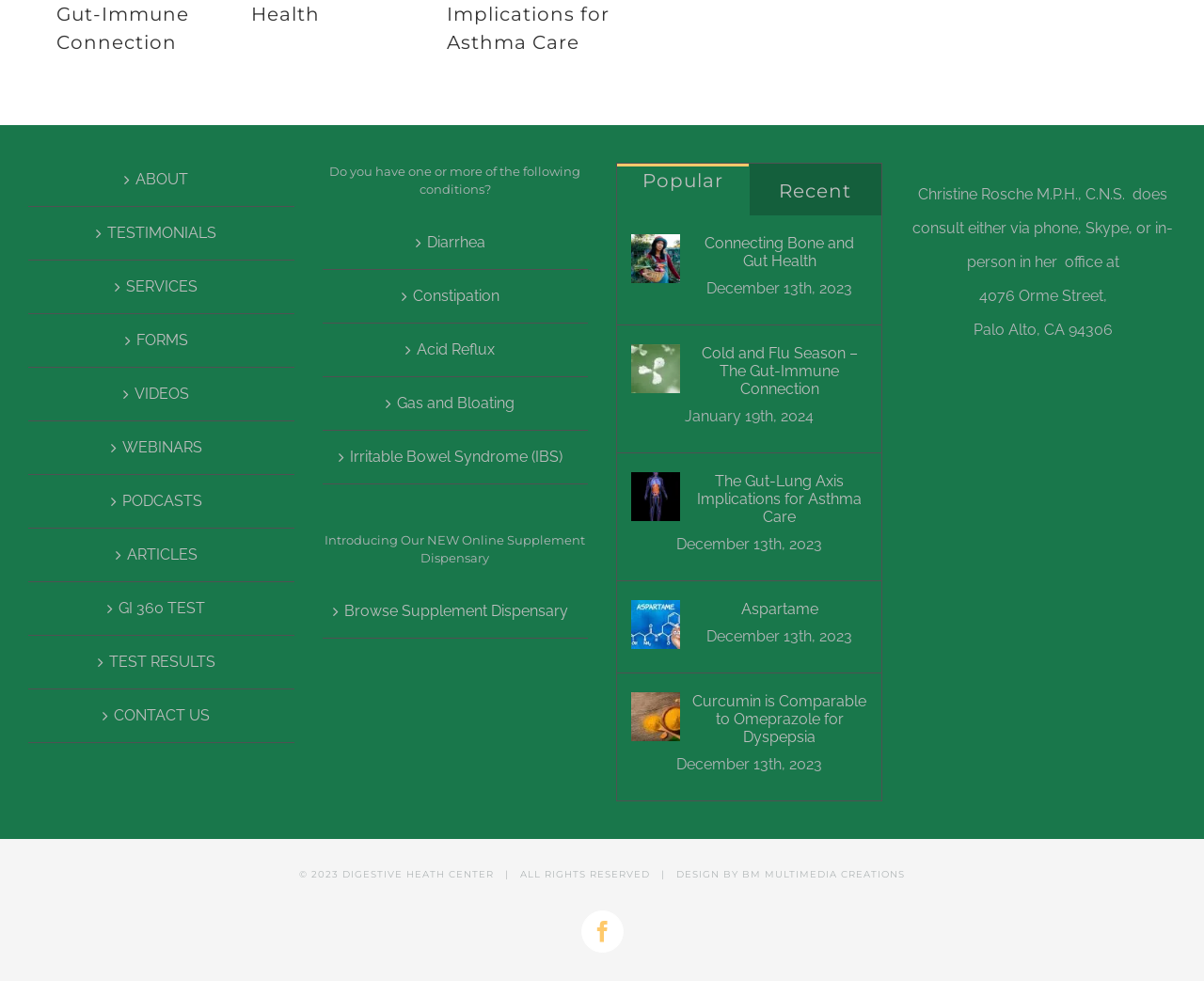Extract the bounding box coordinates of the UI element described by: "TEST RESULTS". The coordinates should include four float numbers ranging from 0 to 1, e.g., [left, top, right, bottom].

[0.033, 0.657, 0.236, 0.692]